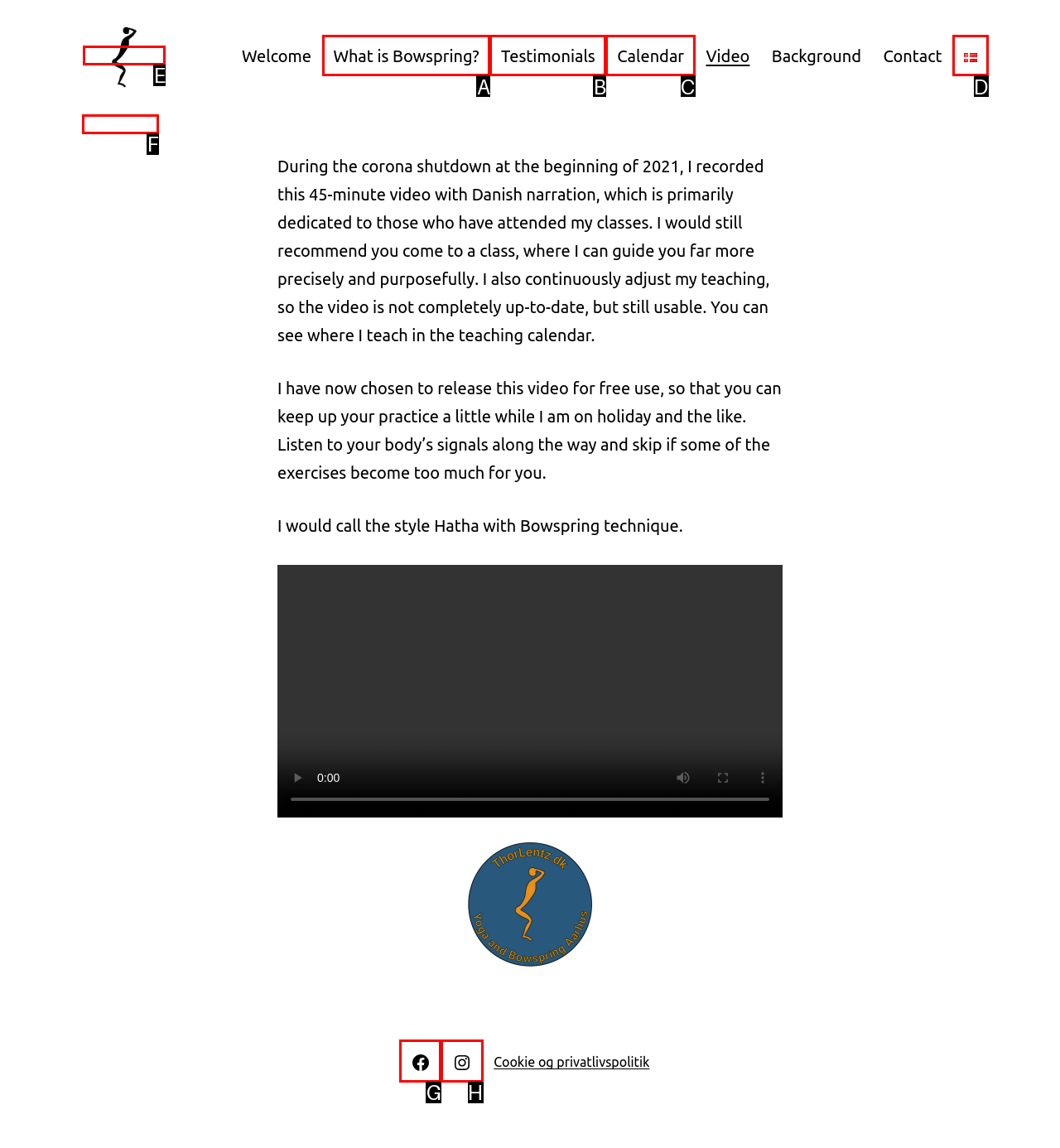Looking at the description: ThorLentz, identify which option is the best match and respond directly with the letter of that option.

F